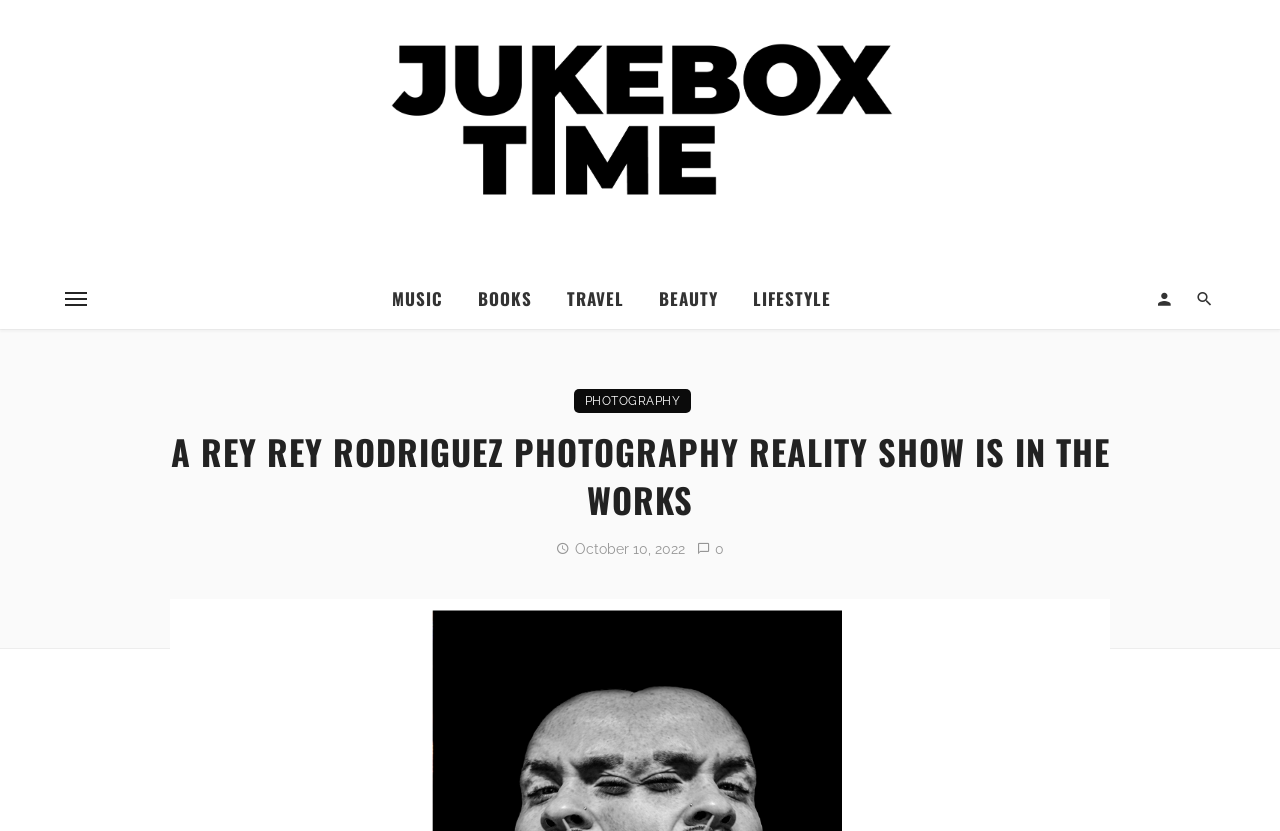What is the type of show mentioned?
Please provide a comprehensive answer based on the contents of the image.

The type of show mentioned is a 'photography reality show' which is mentioned in the heading 'A REY REY RODRIGUEZ PHOTOGRAPHY REALITY SHOW IS IN THE WORKS' which is located at the bounding box coordinates [0.133, 0.515, 0.867, 0.63].